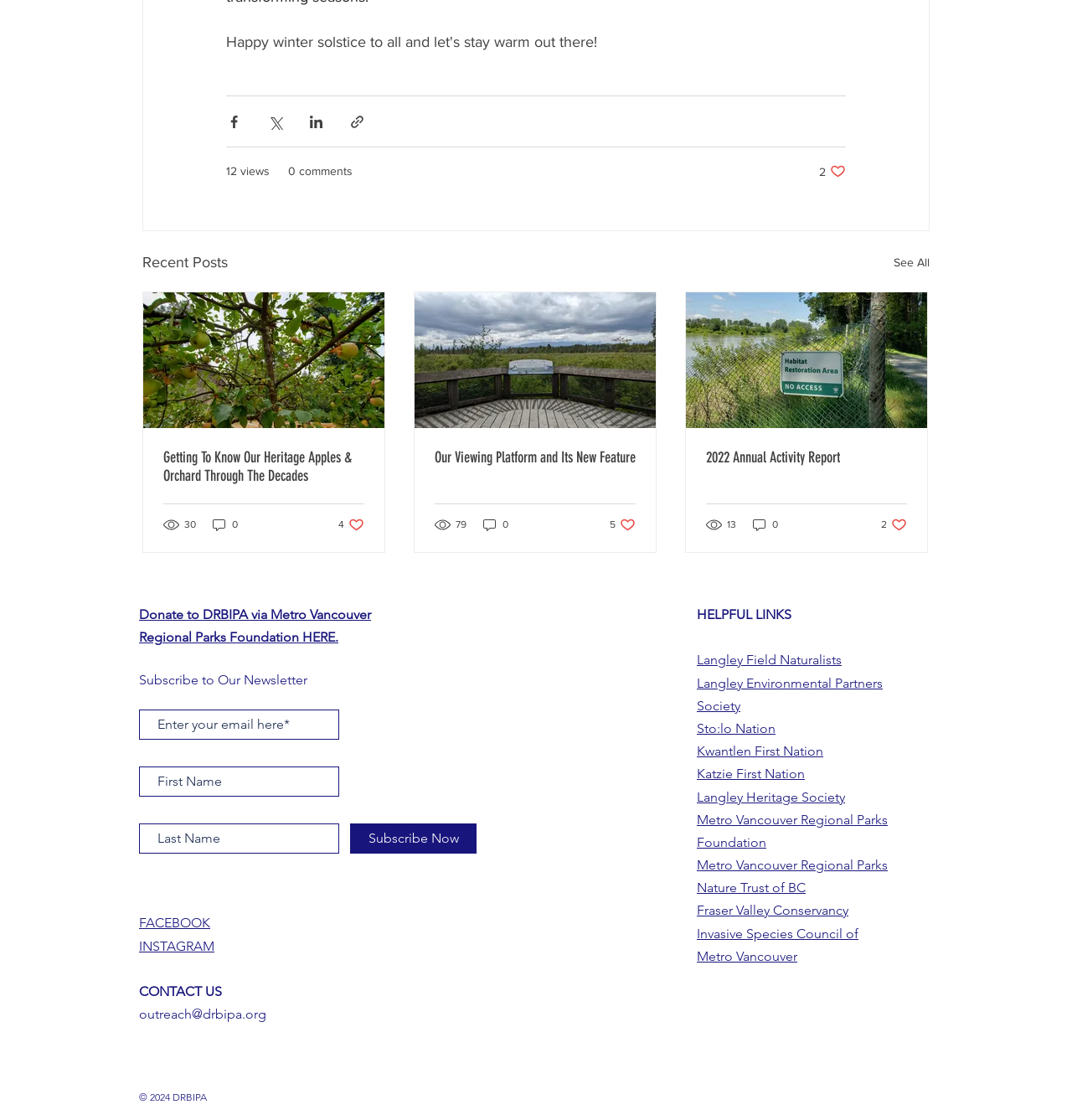Please provide the bounding box coordinates in the format (top-left x, top-left y, bottom-right x, bottom-right y). Remember, all values are floating point numbers between 0 and 1. What is the bounding box coordinate of the region described as: Fraser Valley Conservancy

[0.65, 0.806, 0.791, 0.82]